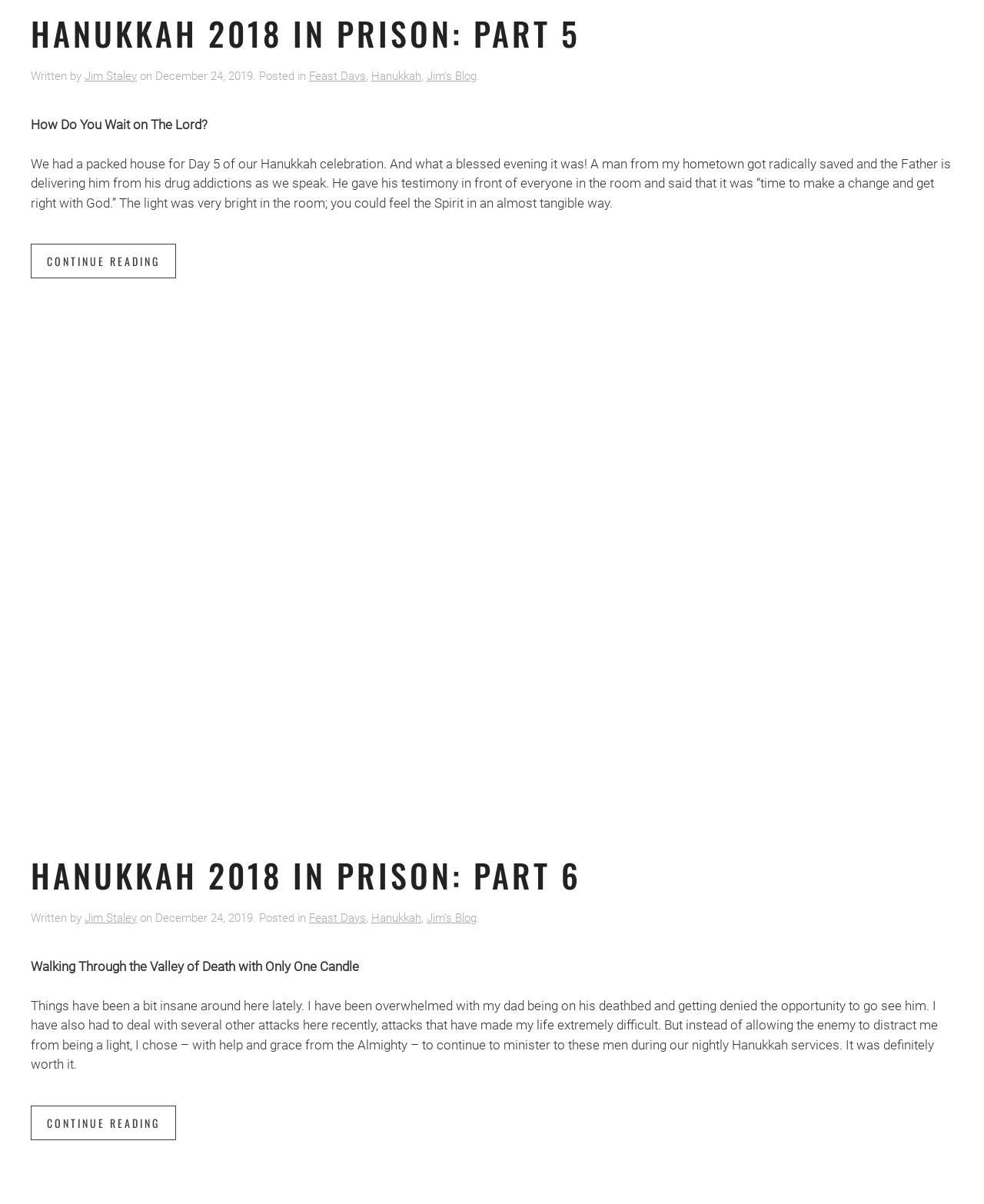What is the title of the next article?
Based on the image content, provide your answer in one word or a short phrase.

HANUKKAH 2018 IN PRISON: PART 6